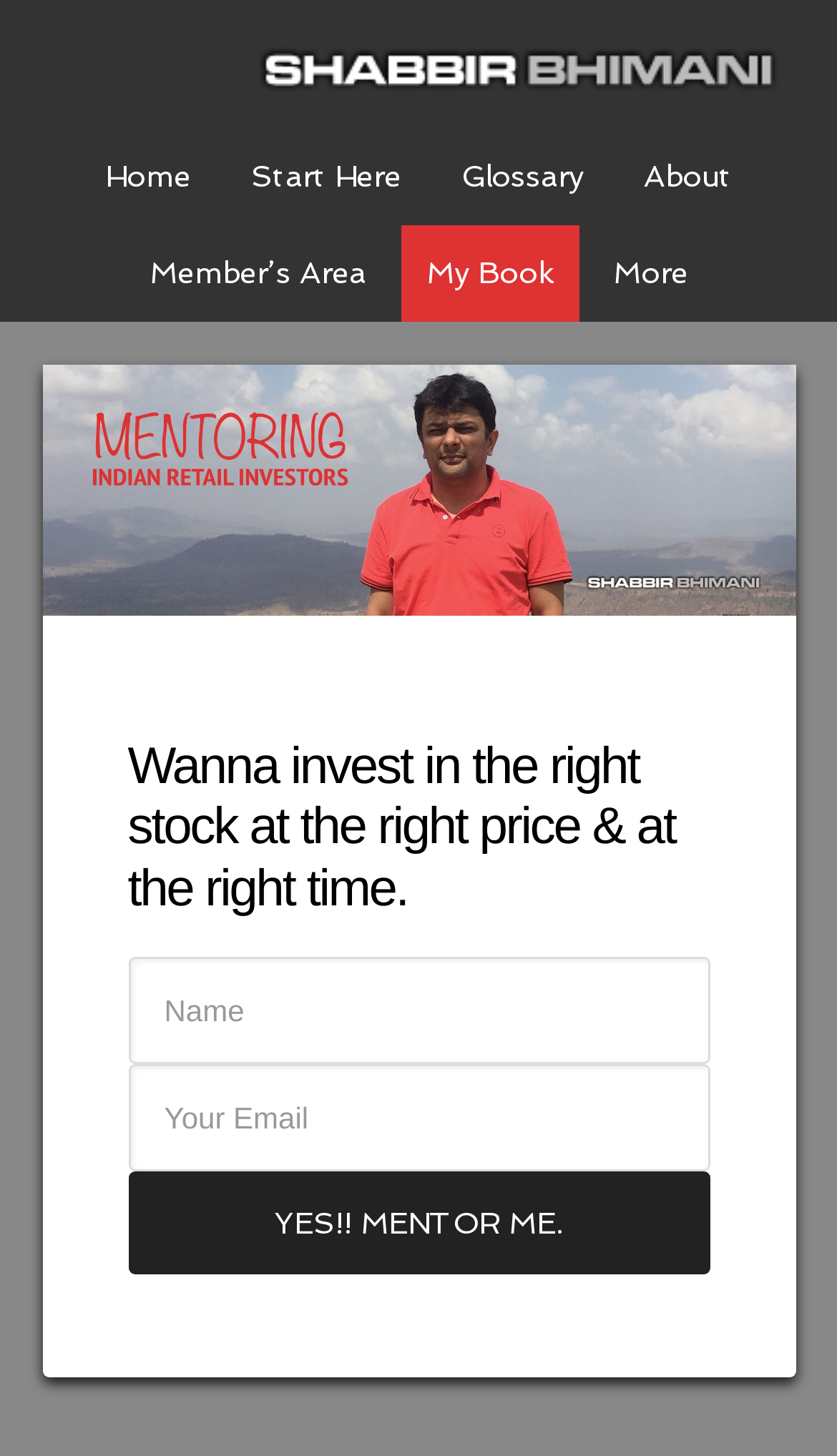Determine the bounding box for the UI element that matches this description: "name="submit" value="Yes!! Mentor Me."".

[0.153, 0.804, 0.847, 0.875]